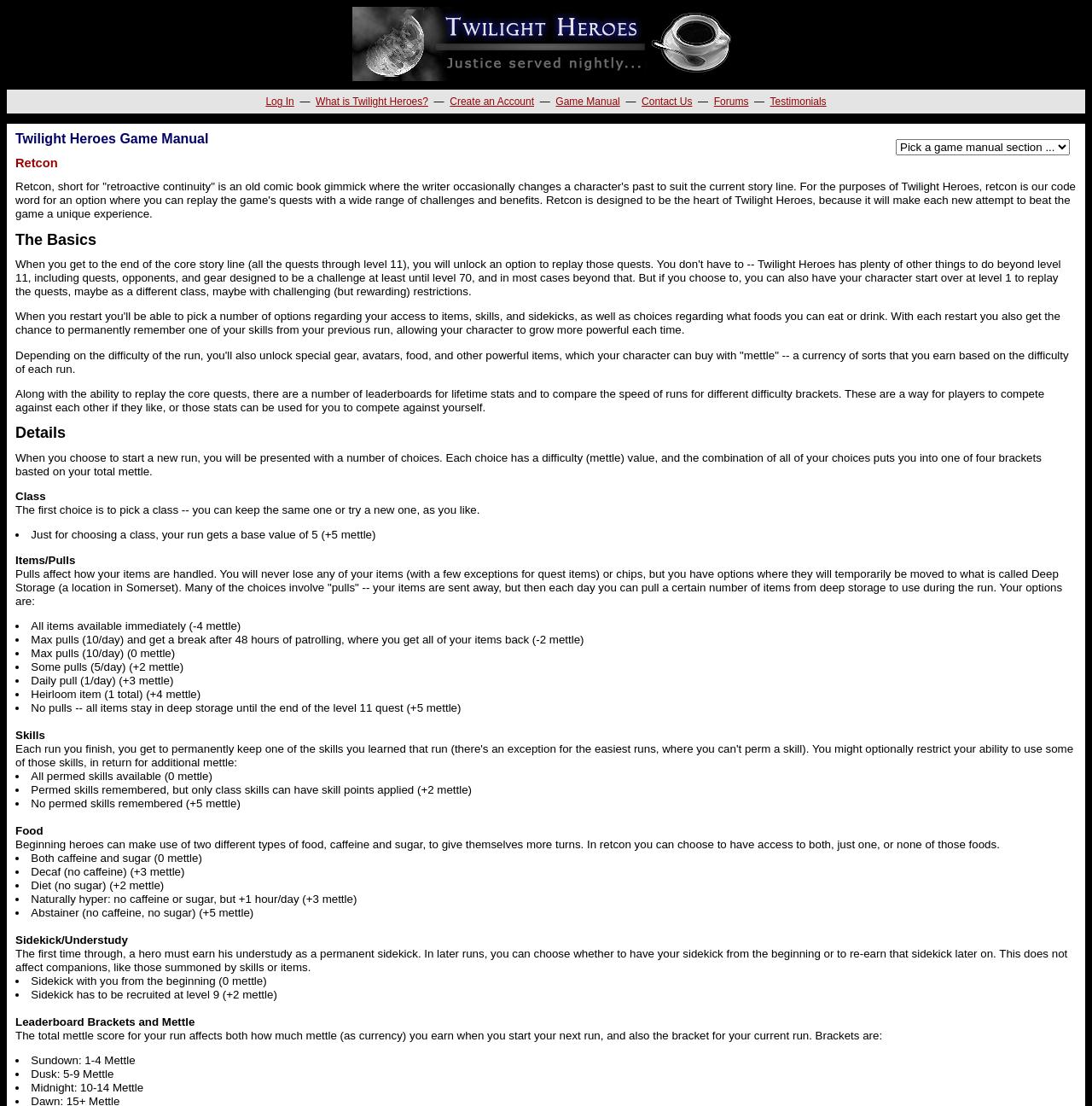Identify the bounding box coordinates for the UI element mentioned here: "Game Manual". Provide the coordinates as four float values between 0 and 1, i.e., [left, top, right, bottom].

[0.509, 0.086, 0.568, 0.097]